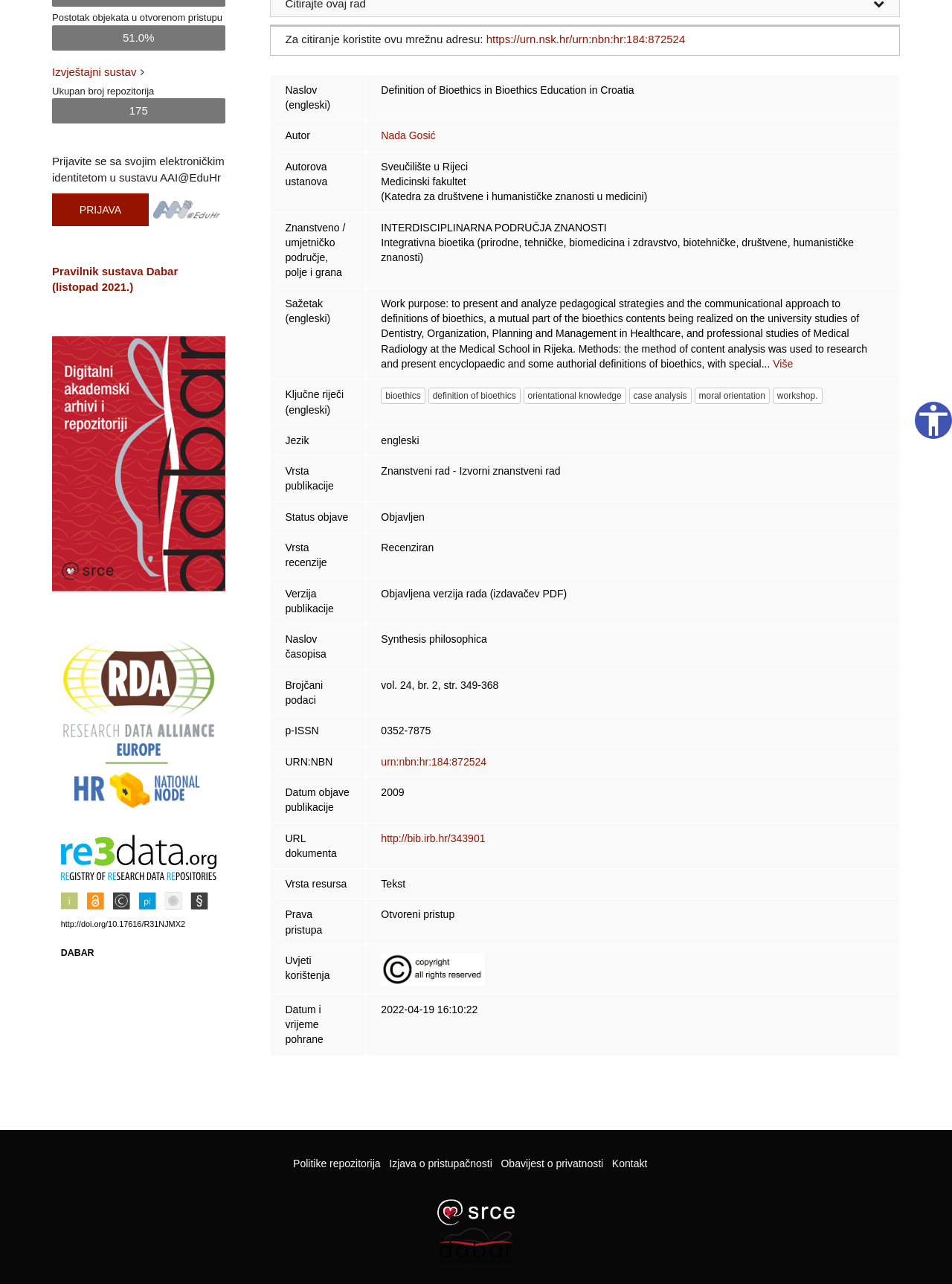Using the provided element description "Kontakt", determine the bounding box coordinates of the UI element.

[0.643, 0.901, 0.683, 0.91]